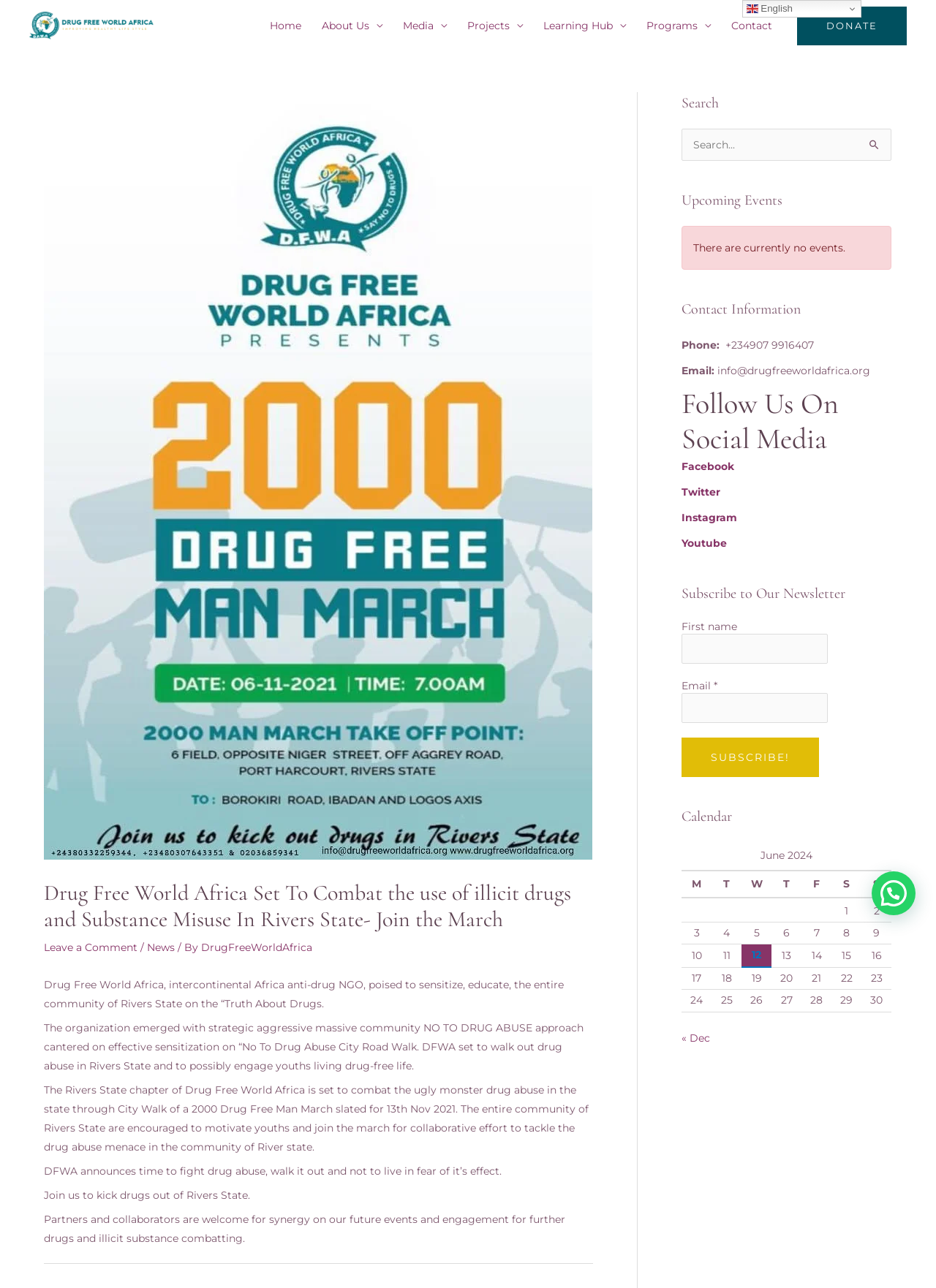Locate the bounding box of the UI element with the following description: "Leave a Comment".

[0.047, 0.73, 0.147, 0.741]